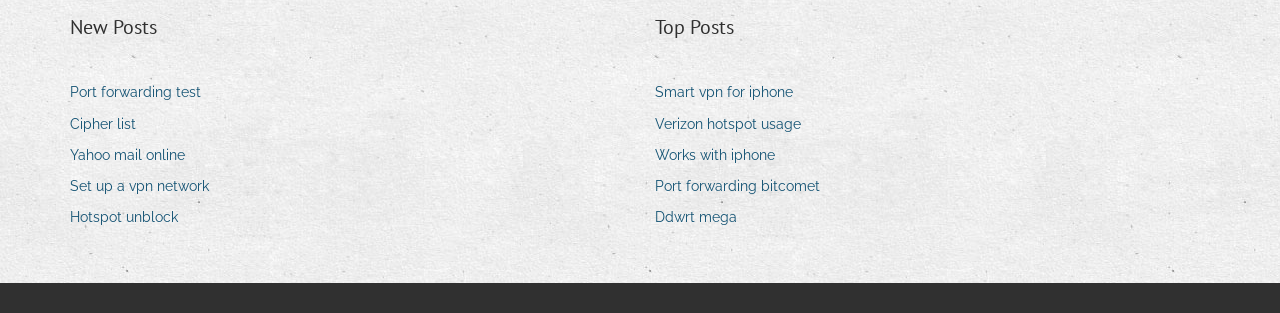Locate the bounding box coordinates of the area to click to fulfill this instruction: "Explore top posts". The bounding box should be presented as four float numbers between 0 and 1, in the order [left, top, right, bottom].

[0.512, 0.039, 0.573, 0.135]